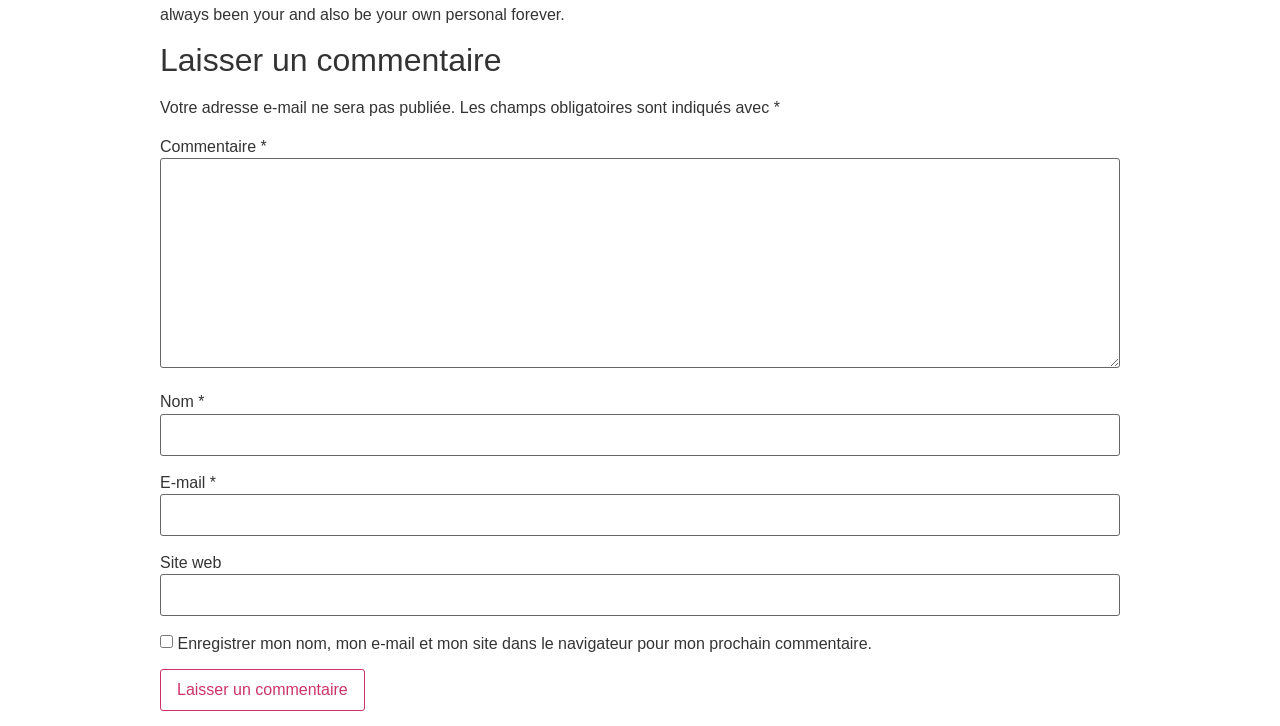What is the purpose of the checkbox?
Look at the image and provide a detailed response to the question.

The checkbox is located below the 'Site web' input field and is labeled 'Enregistrer mon nom, mon e-mail et mon site dans le navigateur pour mon prochain commentaire.' This suggests that its purpose is to save the commenter's information for future comments.